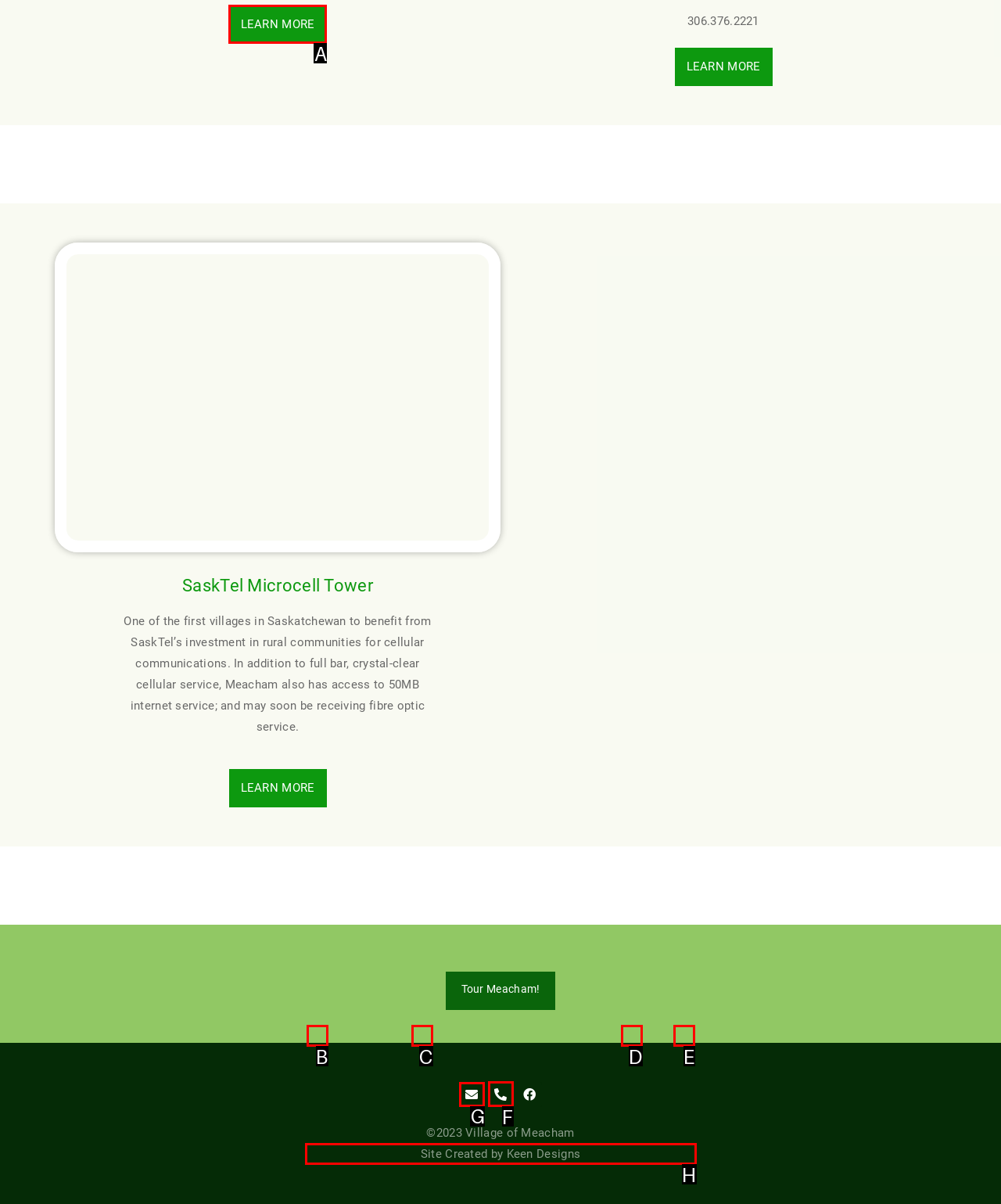Choose the HTML element that needs to be clicked for the given task: Check email Respond by giving the letter of the chosen option.

G